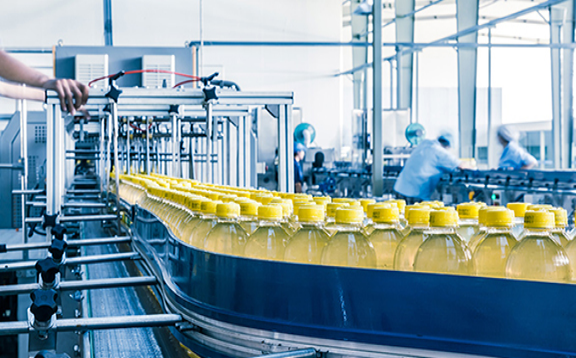Describe all the elements and aspects of the image comprehensively.

The image captures a bustling manufacturing environment, where a conveyor belt transports numerous plastic bottles filled with a yellow liquid, likely a type of oil or beverage. Workers in the background, dressed in protective clothing and hairnets, are engaged in the bottling process, contributing to the efficient operation of the plant. The scene highlights the modern industrial facility's clean and organized layout, showcasing the technological advancements in automated production and packaging. This could be related to the use of various additives, such as antioxidants and stabilizers, to enhance product quality, reflecting the complexity of modern food and beverage processing.